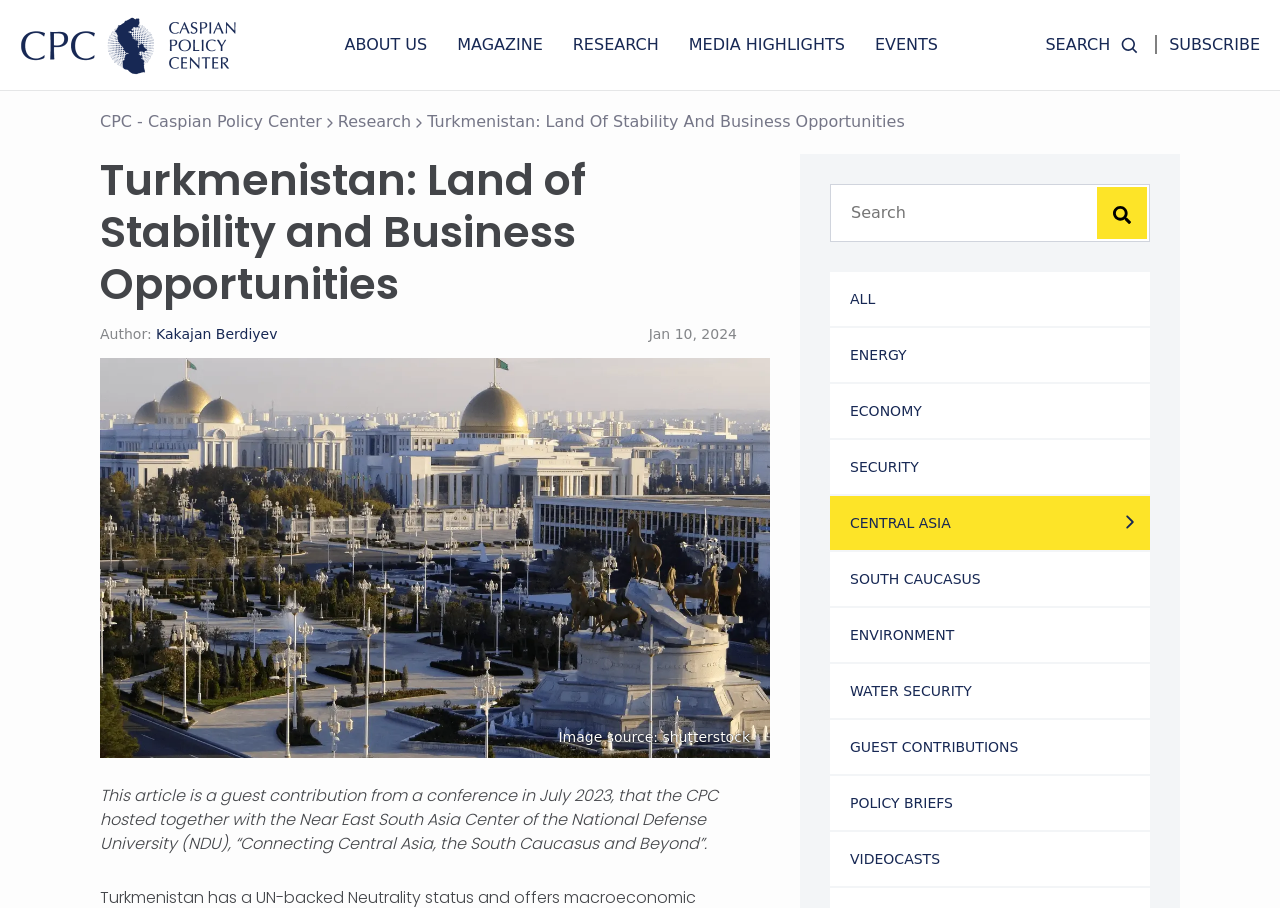Answer the question in one word or a short phrase:
What is the source of the image in the article?

shutterstock